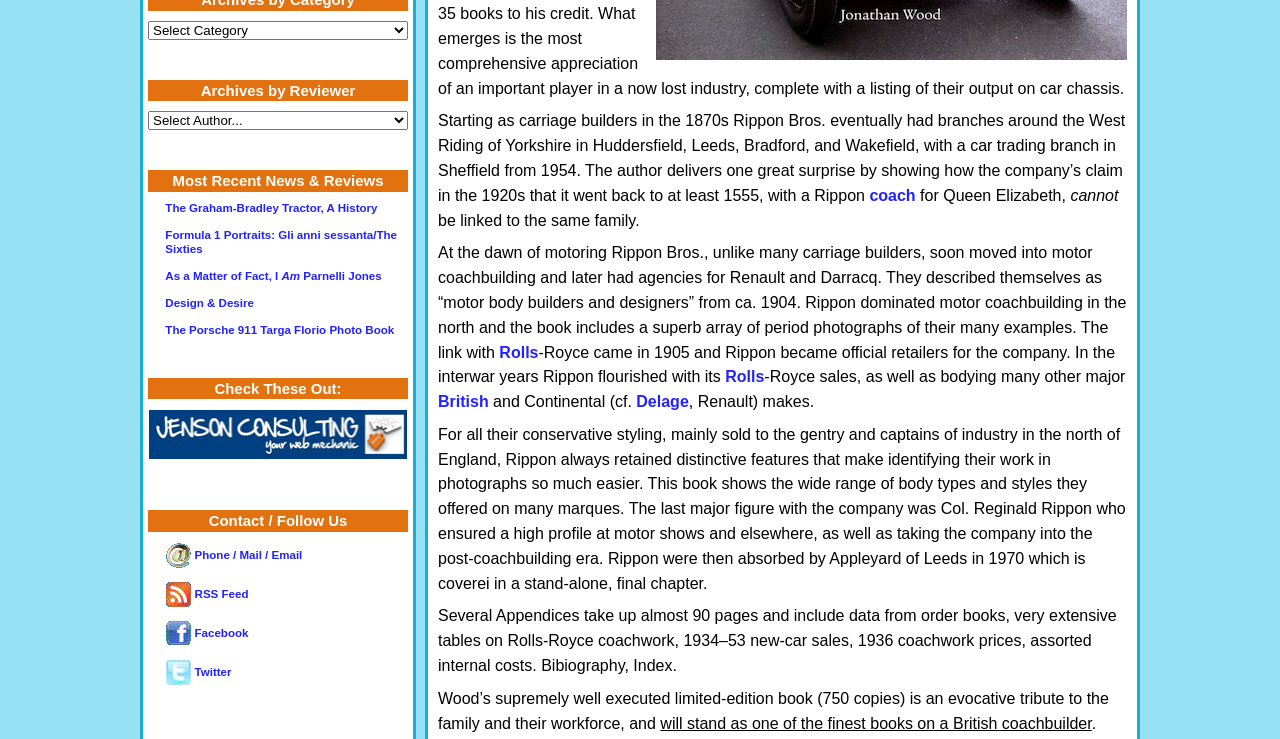Given the webpage screenshot and the description, determine the bounding box coordinates (top-left x, top-left y, bottom-right x, bottom-right y) that define the location of the UI element matching this description: coach

[0.679, 0.253, 0.715, 0.276]